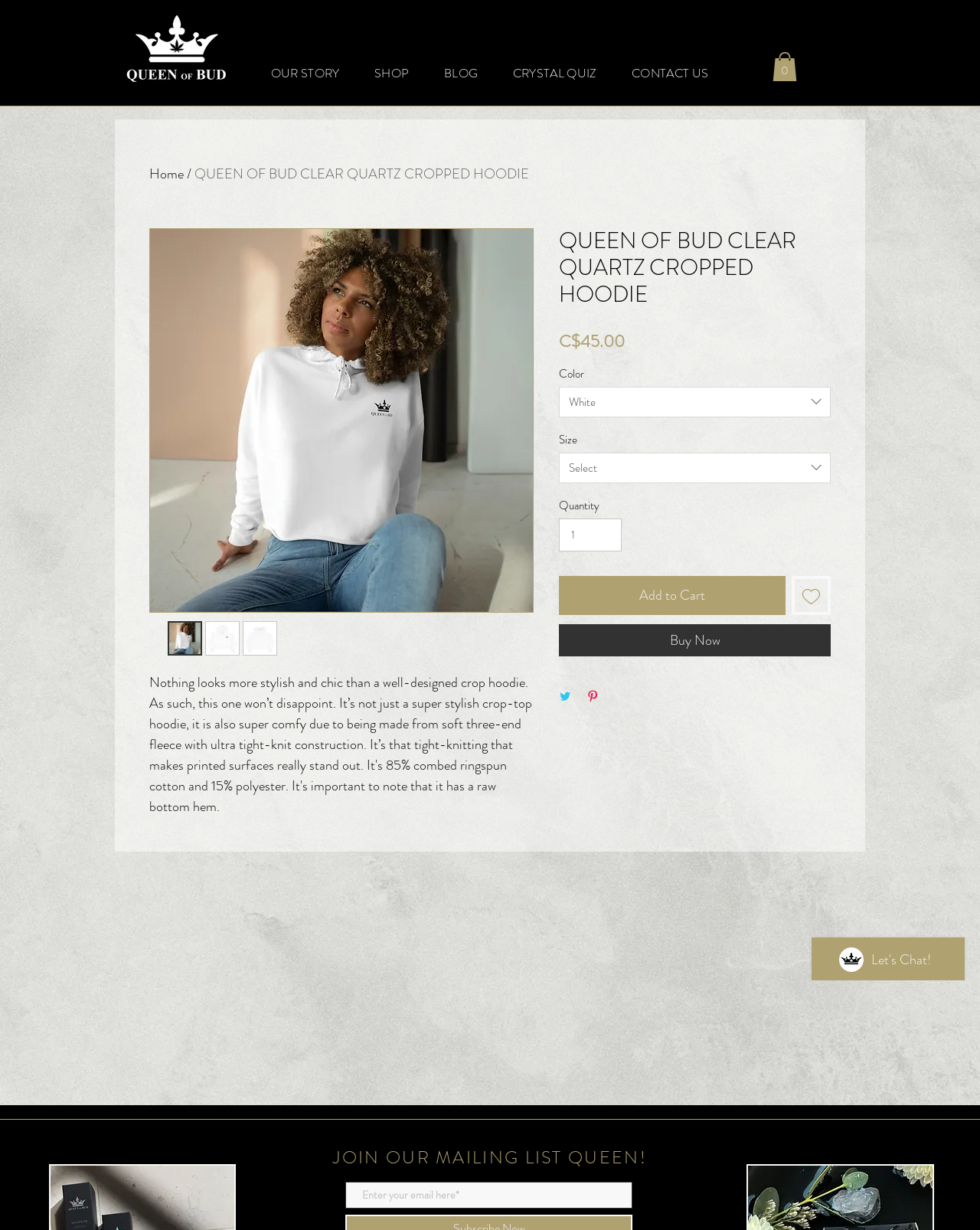Please find the top heading of the webpage and generate its text.

QUEEN OF BUD CLEAR QUARTZ CROPPED HOODIE